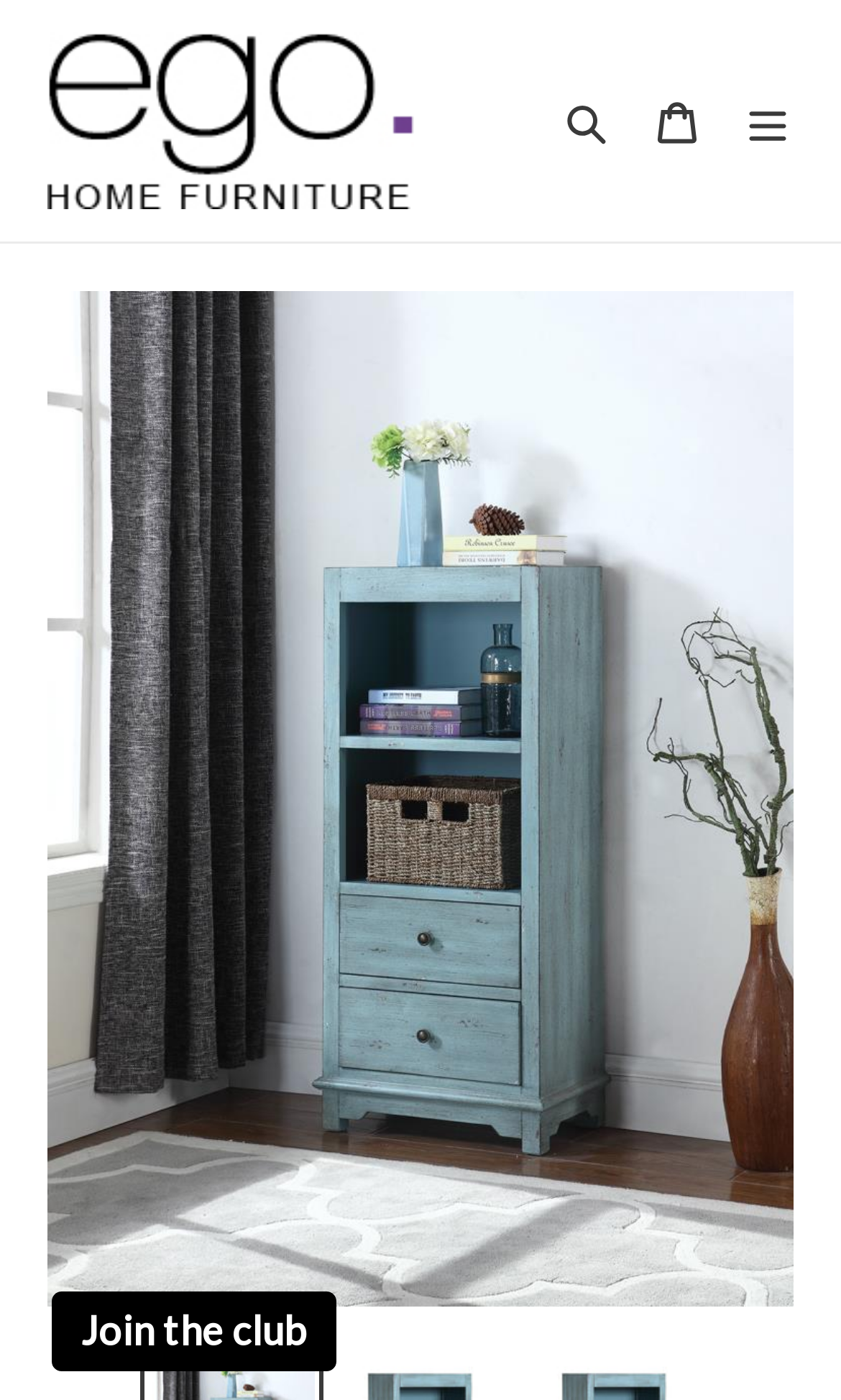Using the given description, provide the bounding box coordinates formatted as (top-left x, top-left y, bottom-right x, bottom-right y), with all values being floating point numbers between 0 and 1. Description: Search

[0.644, 0.054, 0.751, 0.119]